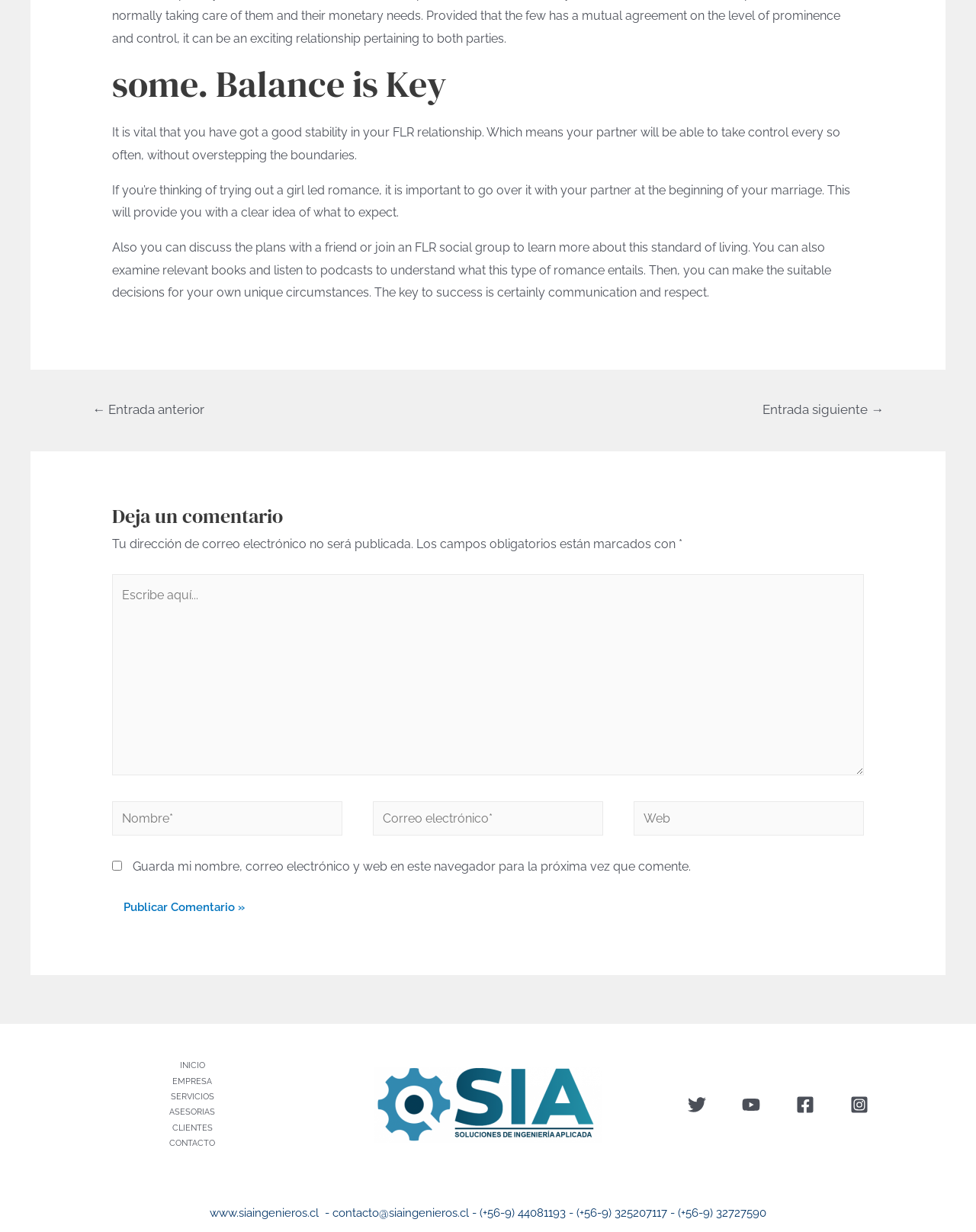Locate the bounding box coordinates of the area to click to fulfill this instruction: "Click the 'Entrada siguiente →' link". The bounding box should be presented as four float numbers between 0 and 1, in the order [left, top, right, bottom].

[0.761, 0.321, 0.926, 0.346]